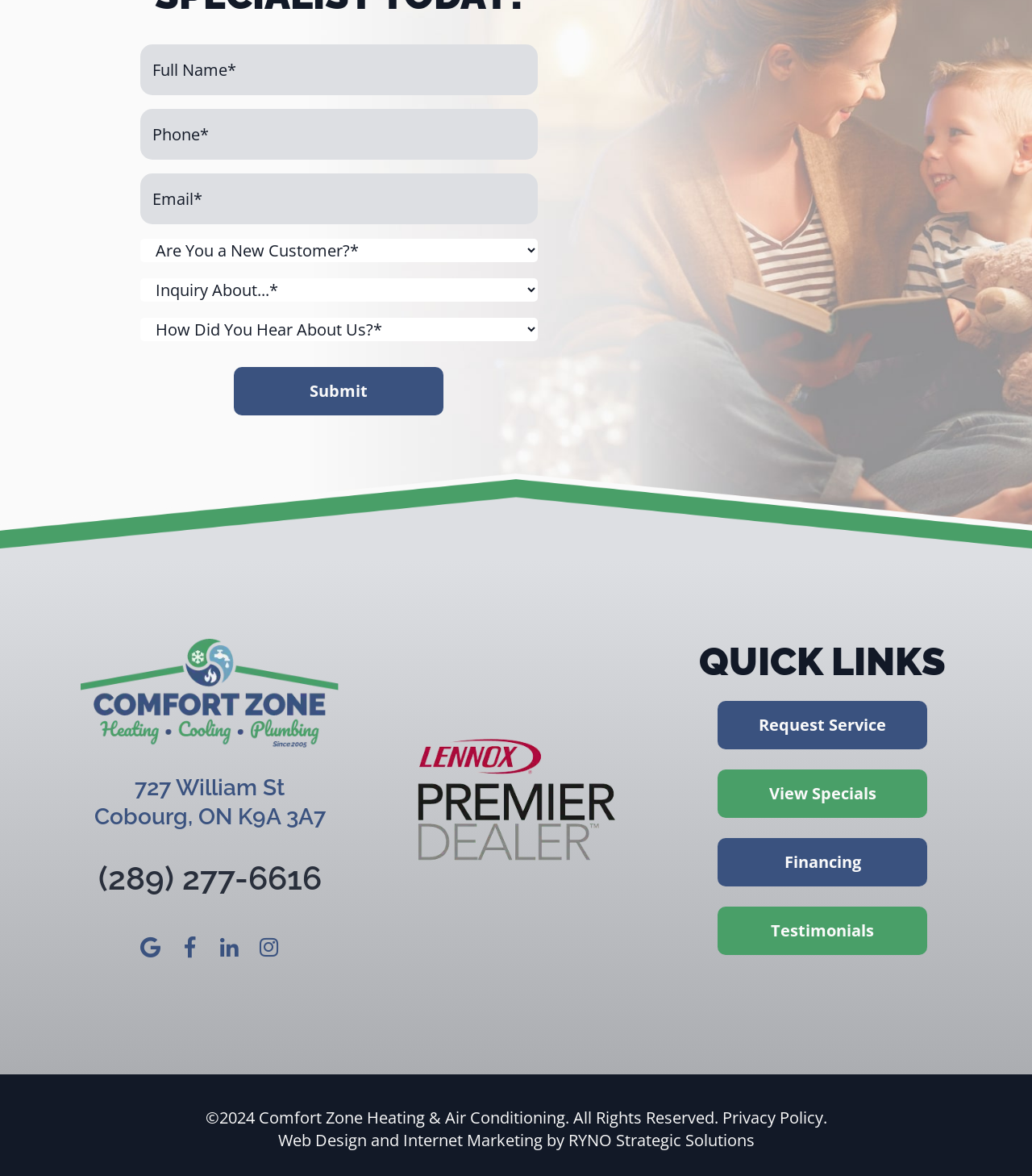Please reply to the following question with a single word or a short phrase:
What is the company's phone number?

(289) 277-6616